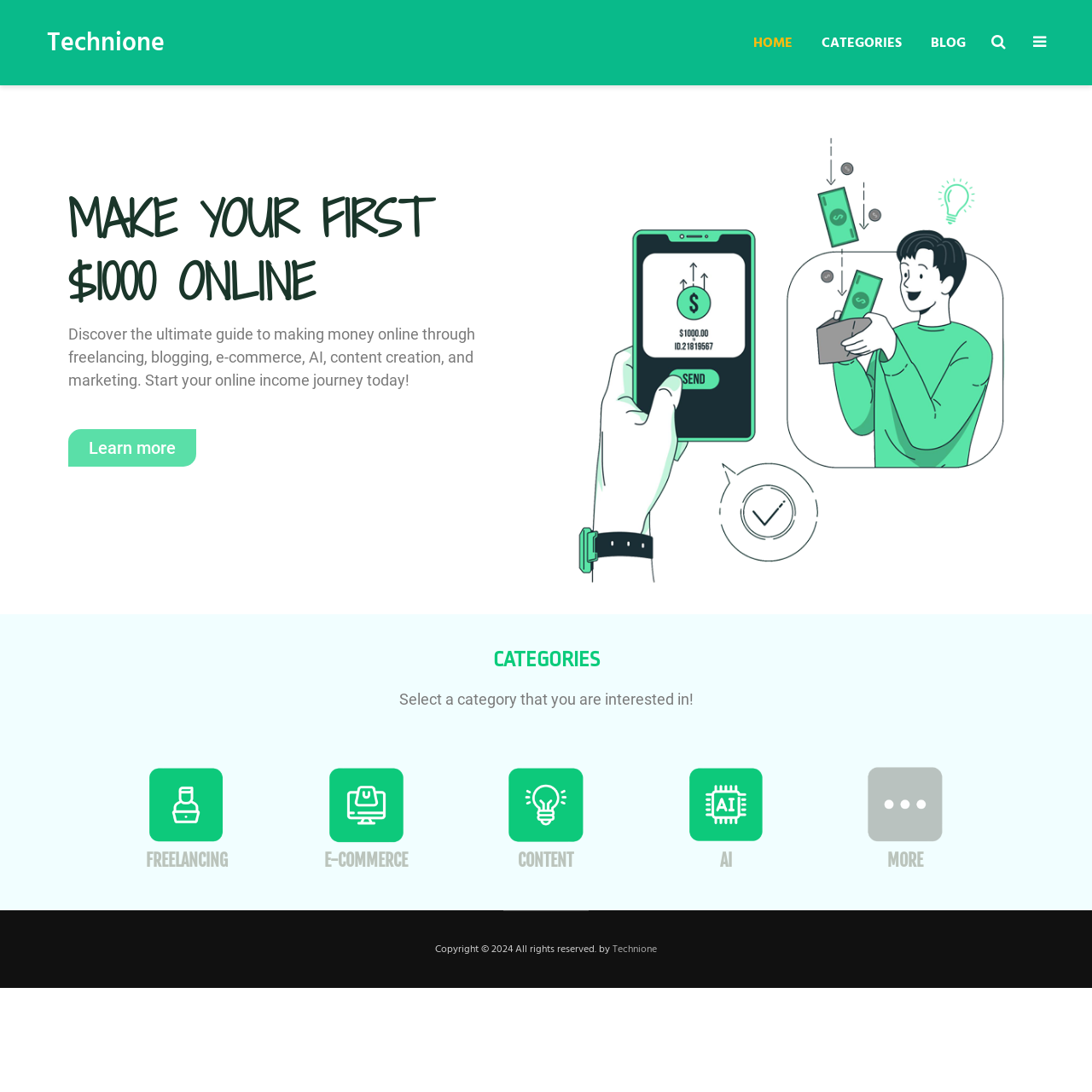Please identify the bounding box coordinates of the area I need to click to accomplish the following instruction: "Check the COPYRIGHT information".

[0.398, 0.862, 0.561, 0.877]